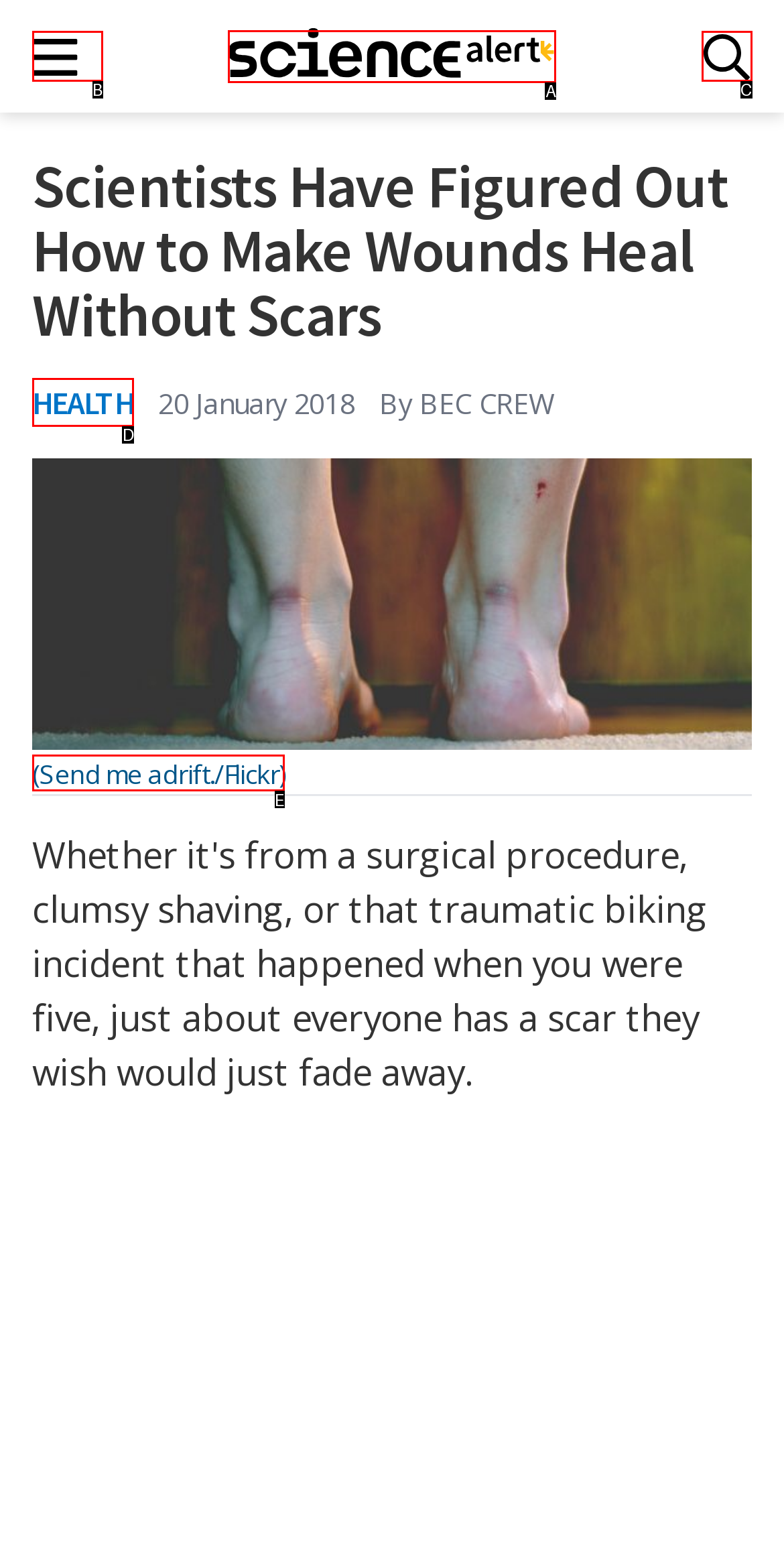Identify the option that corresponds to: (Send me adrift./Flickr)
Respond with the corresponding letter from the choices provided.

E